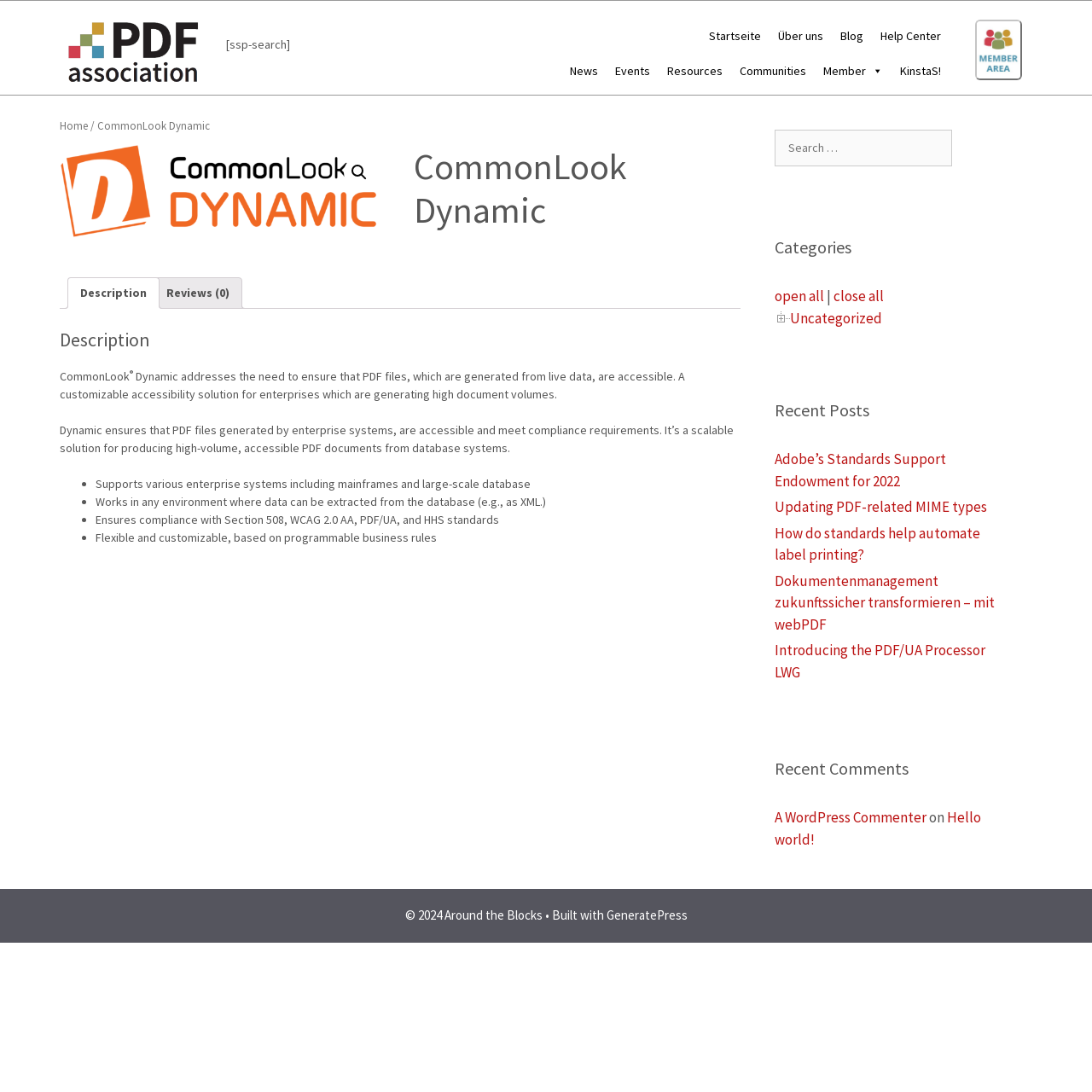Please determine the bounding box coordinates of the section I need to click to accomplish this instruction: "Click the PDF Association logo".

[0.055, 0.031, 0.184, 0.045]